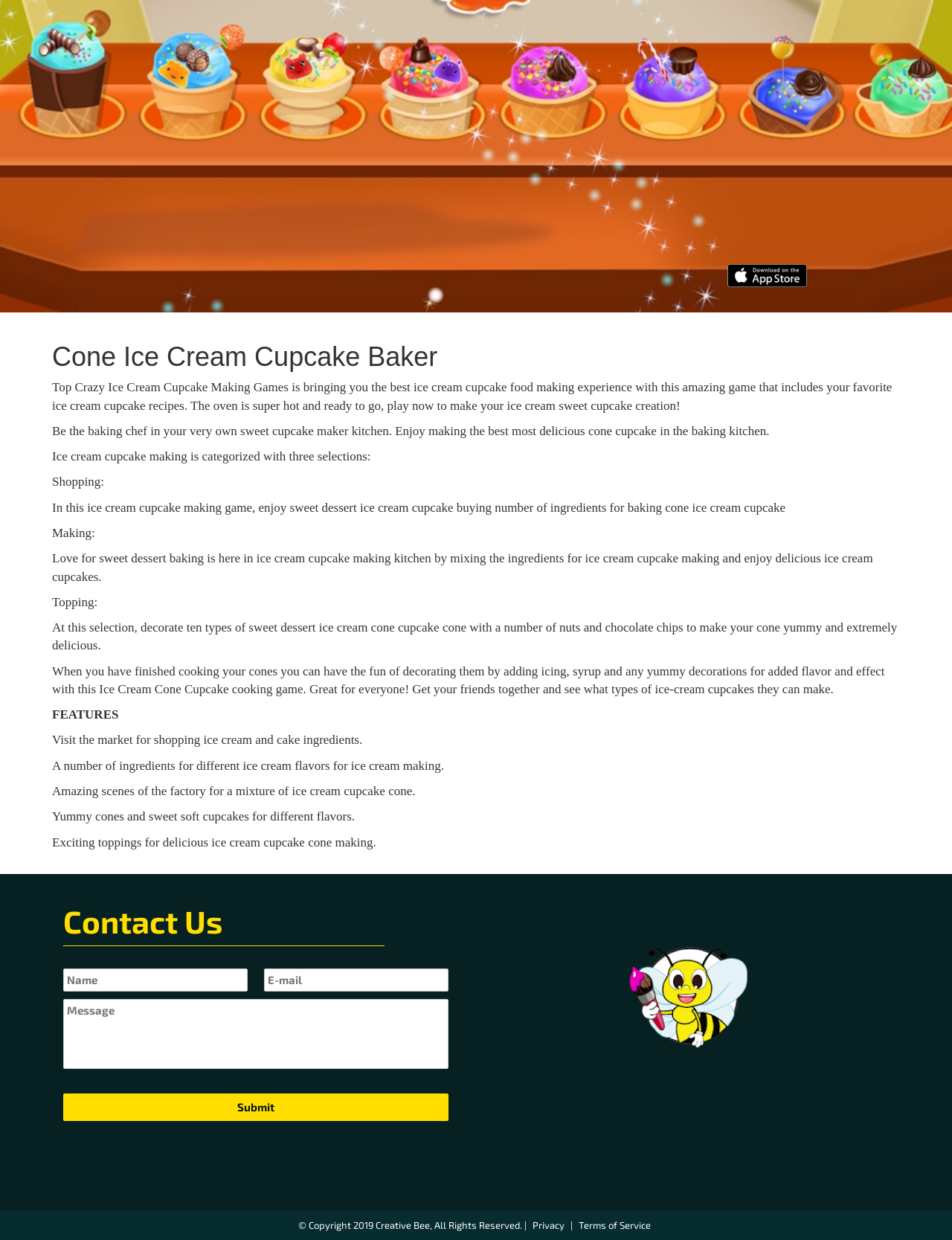Determine the bounding box coordinates for the UI element with the following description: "value="Submit"". The coordinates should be four float numbers between 0 and 1, represented as [left, top, right, bottom].

[0.066, 0.882, 0.471, 0.904]